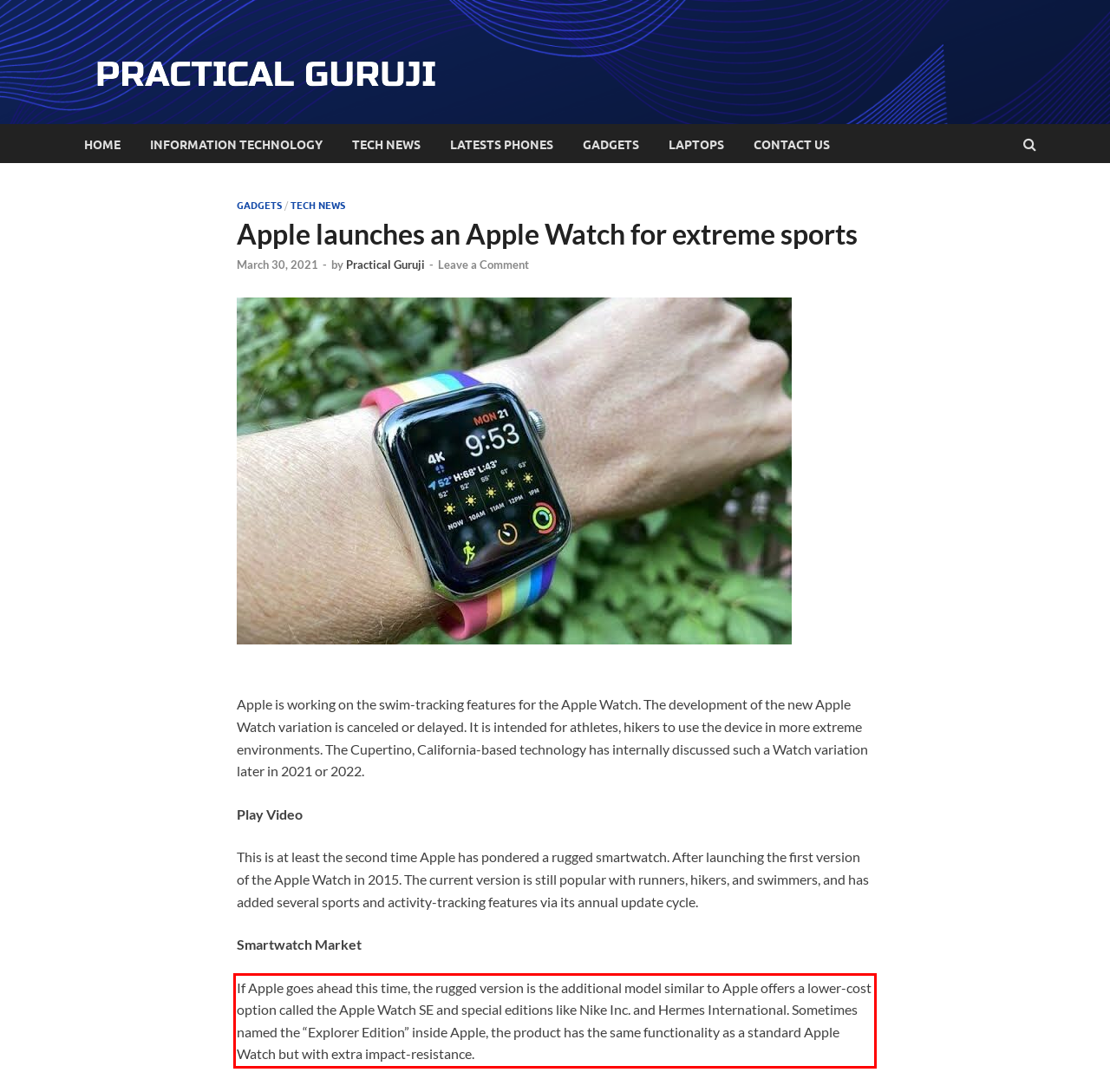Given a screenshot of a webpage containing a red rectangle bounding box, extract and provide the text content found within the red bounding box.

If Apple goes ahead this time, the rugged version is the additional model similar to Apple offers a lower-cost option called the Apple Watch SE and special editions like Nike Inc. and Hermes International. Sometimes named the “Explorer Edition” inside Apple, the product has the same functionality as a standard Apple Watch but with extra impact-resistance.